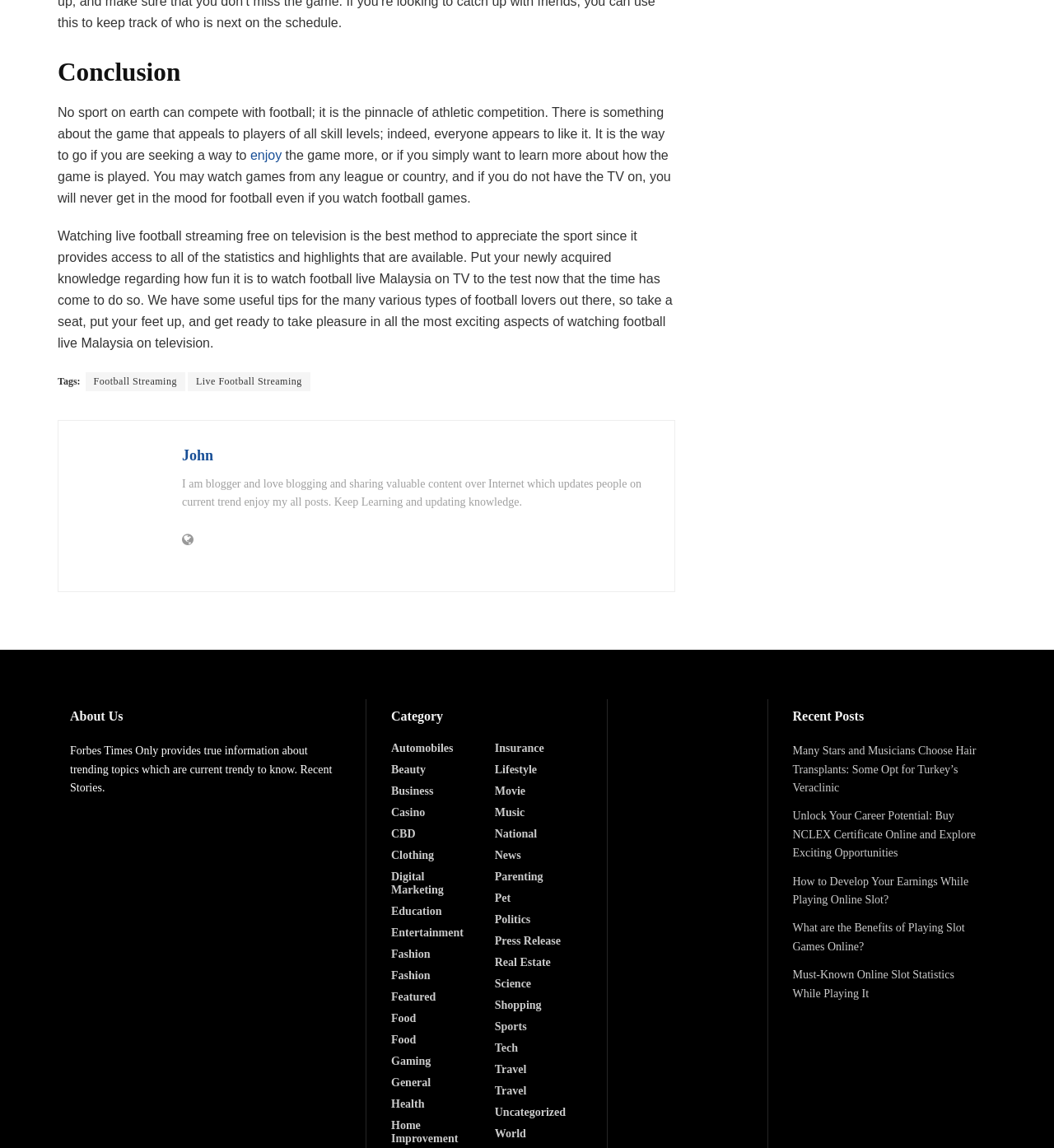Please provide a one-word or phrase answer to the question: 
What categories are available on the website?

Multiple categories